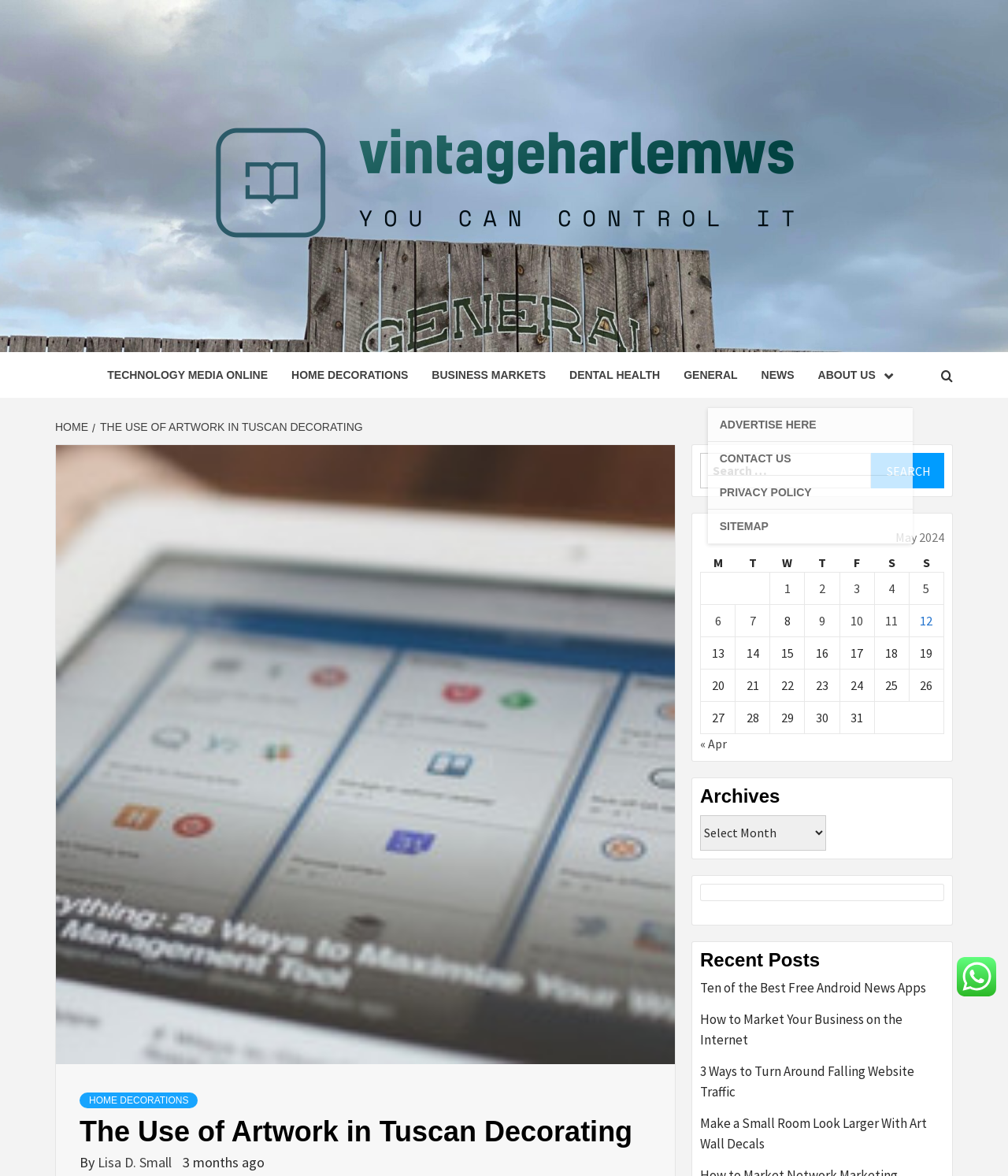Who is the author of the article?
Use the image to answer the question with a single word or phrase.

Lisa D. Small